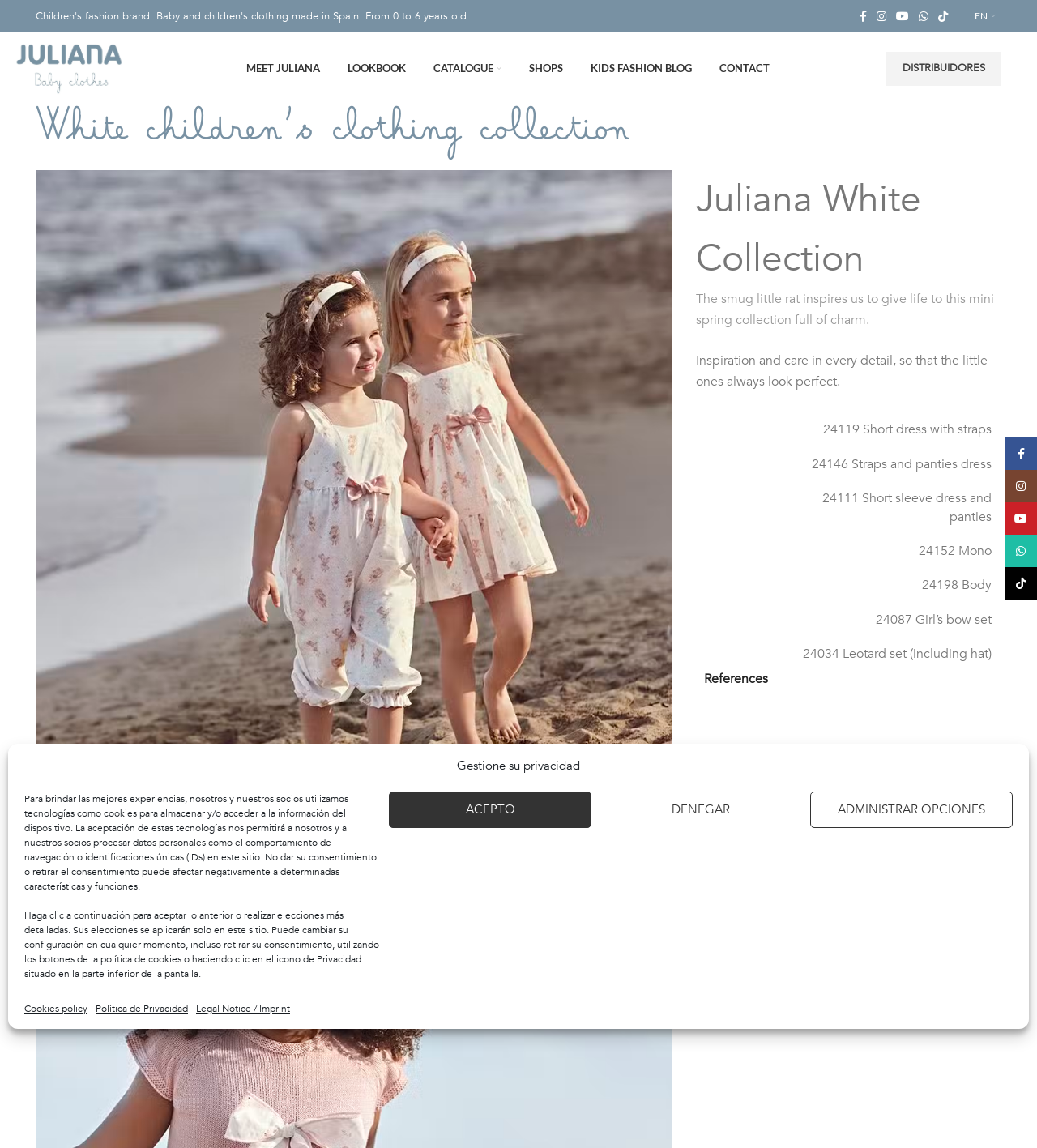What type of clothing is shown in the figure?
Refer to the image and give a detailed answer to the query.

The type of clothing shown in the figure can be inferred from the images and the surrounding text. Specifically, the figure shows a collection of dresses for girls, and the text 'Conjuntos niña colección blanca' and 'conjunto niña colección blanca' also suggest that the figure is showing dresses.